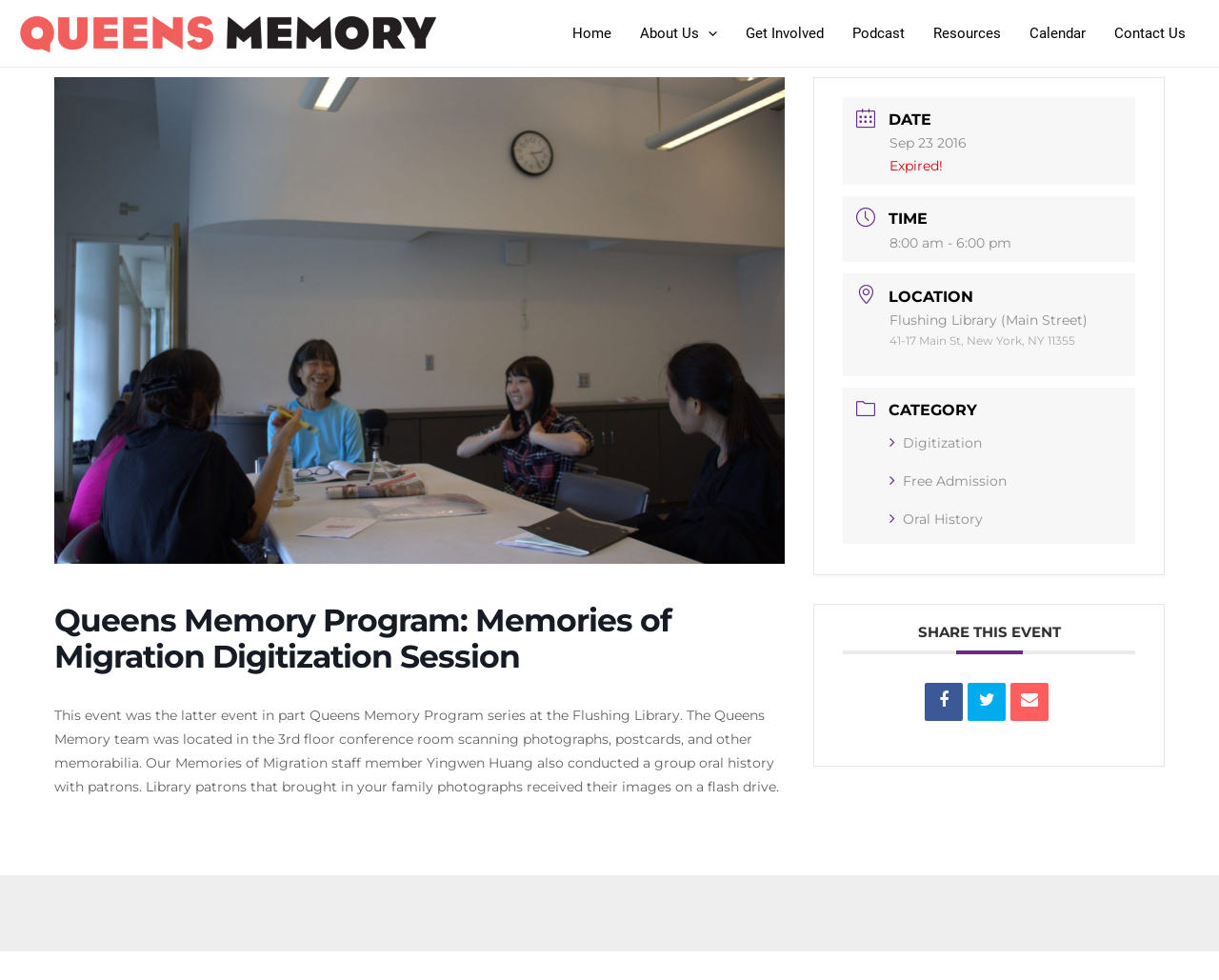From the webpage screenshot, identify the region described by parent_node: About Us aria-label="Menu Toggle". Provide the bounding box coordinates as (top-left x, top-left y, bottom-right x, bottom-right y), with each value being a floating point number between 0 and 1.

[0.573, 0.0, 0.588, 0.068]